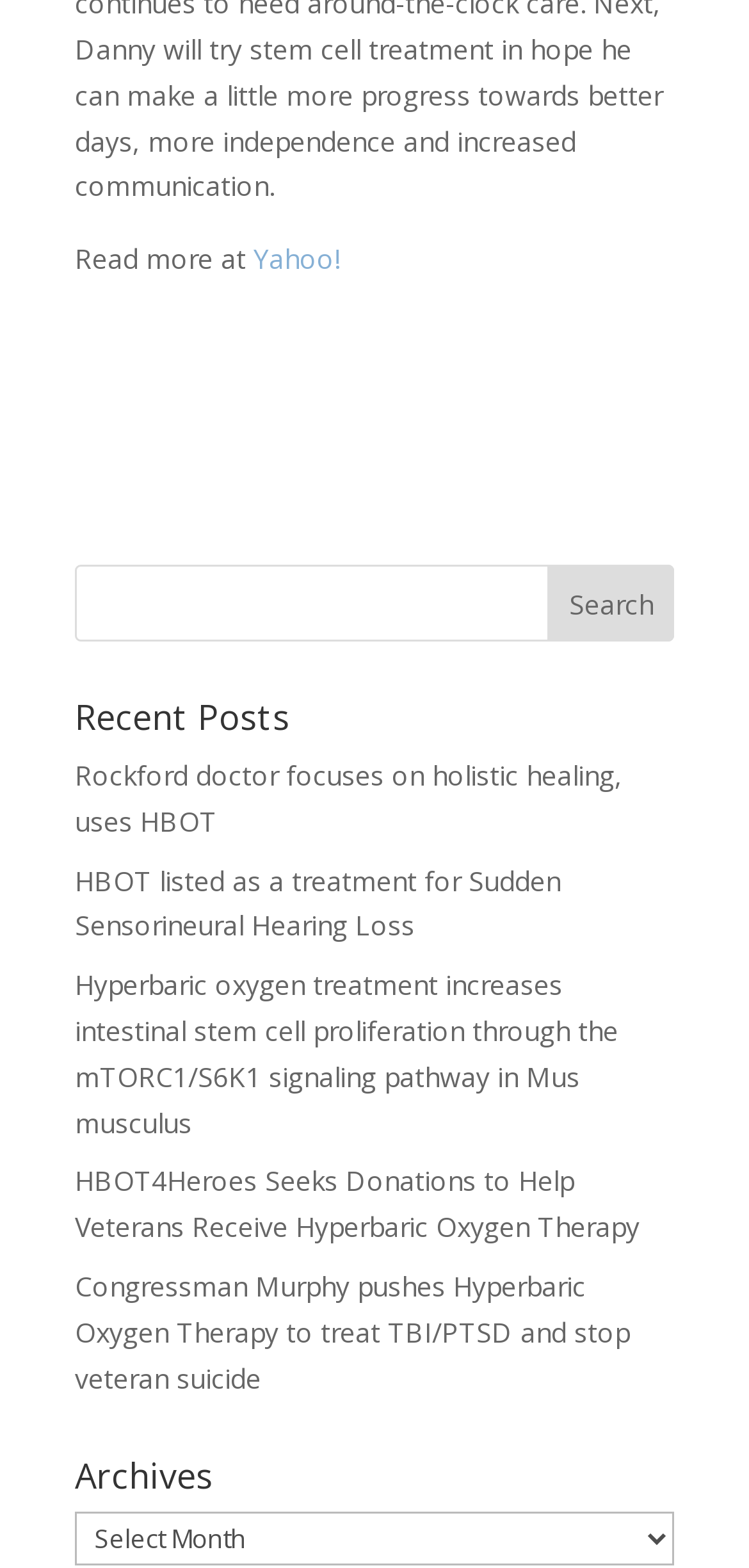What is the purpose of the textbox?
Provide a detailed answer to the question using information from the image.

The textbox is located next to the 'Search' button, and it does not have any default text or placeholder. Therefore, it is likely that the user is expected to input some keywords or phrases to search for relevant information on the webpage.